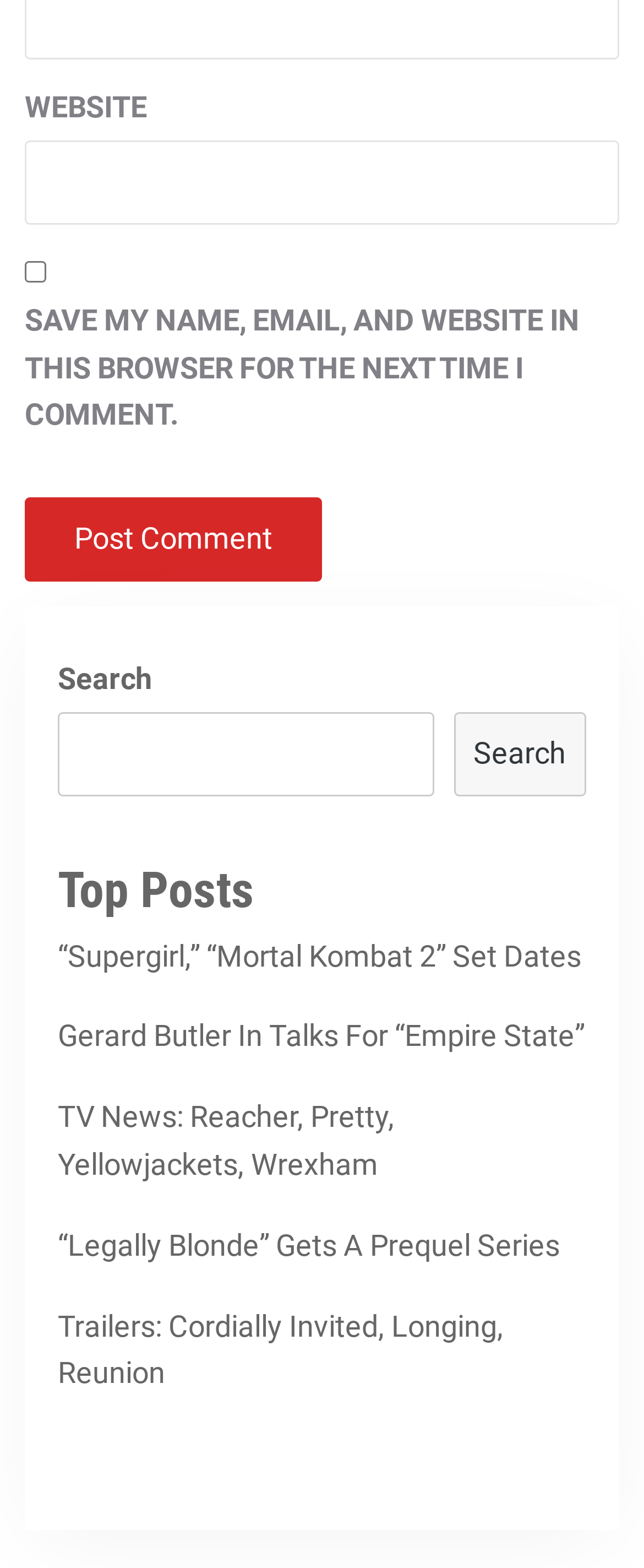What is the purpose of the textbox in the comment section?
Please give a detailed and elaborate answer to the question based on the image.

I analyzed the comment section and found a textbox with a label 'WEBSITE'. This suggests that the textbox is for entering a website.